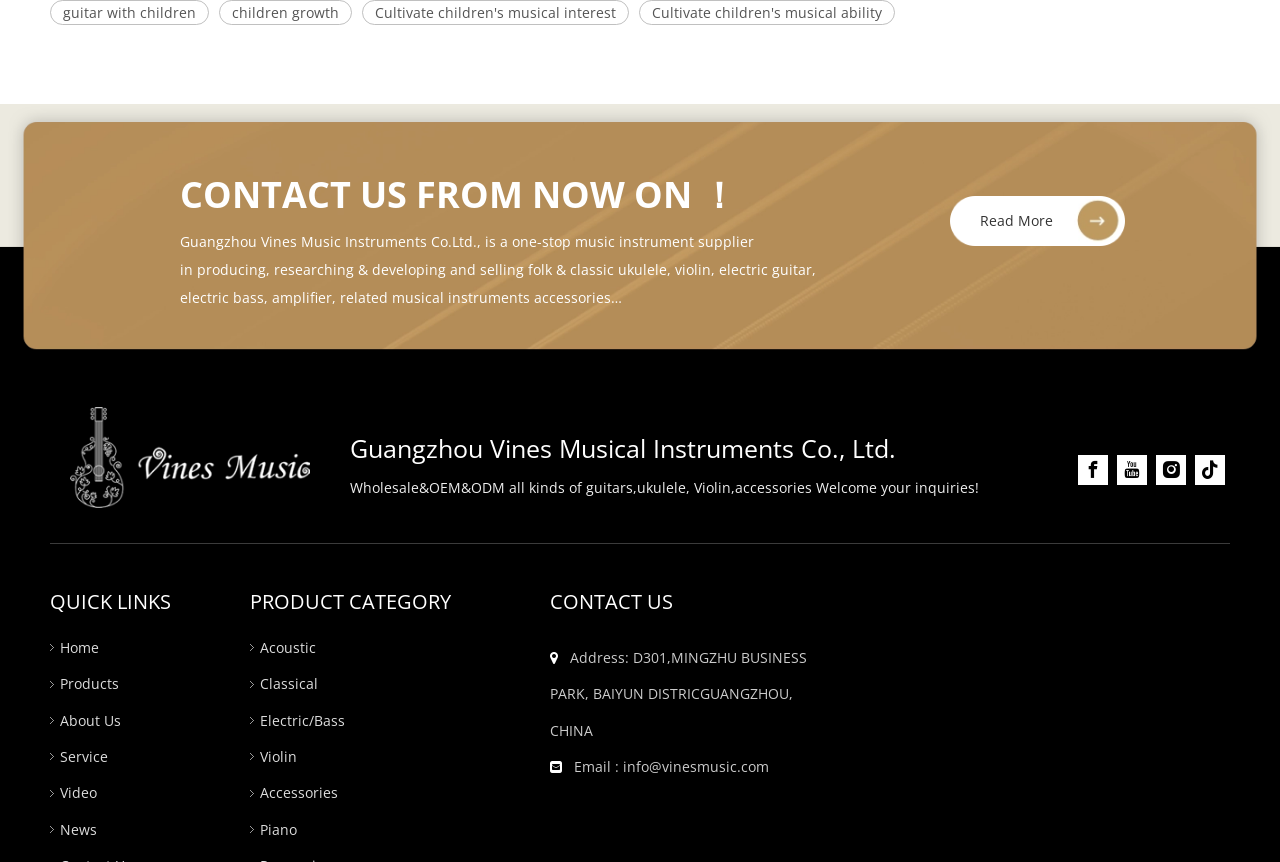Can you provide the bounding box coordinates for the element that should be clicked to implement the instruction: "Explore Acoustic products"?

[0.203, 0.74, 0.247, 0.762]